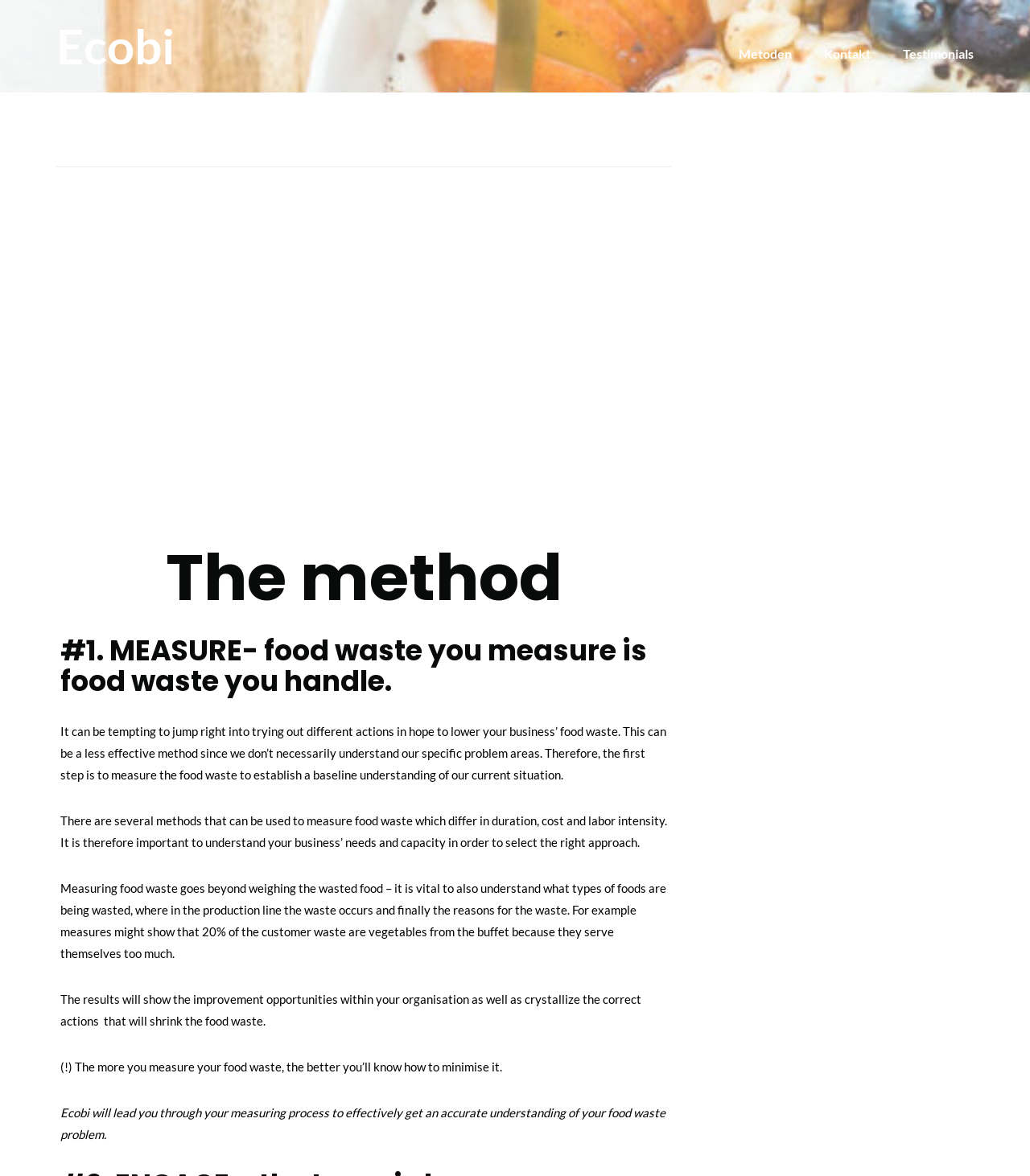What is the purpose of the webpage?
Please answer the question with as much detail as possible using the screenshot.

The purpose of the webpage can be inferred from the meta description 'Minimise food waste – Ecobi' and the content of the webpage, which describes a method to measure and handle food waste. The webpage is likely intended to provide information and resources on minimizing food waste.